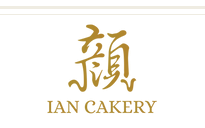What is the background color of the logo?
Provide an in-depth answer to the question, covering all aspects.

The logo of Ian Cakery features a sophisticated symbol above the name, rendered in a rich gold color against a clean white background, which indicates that the background color of the logo is white.